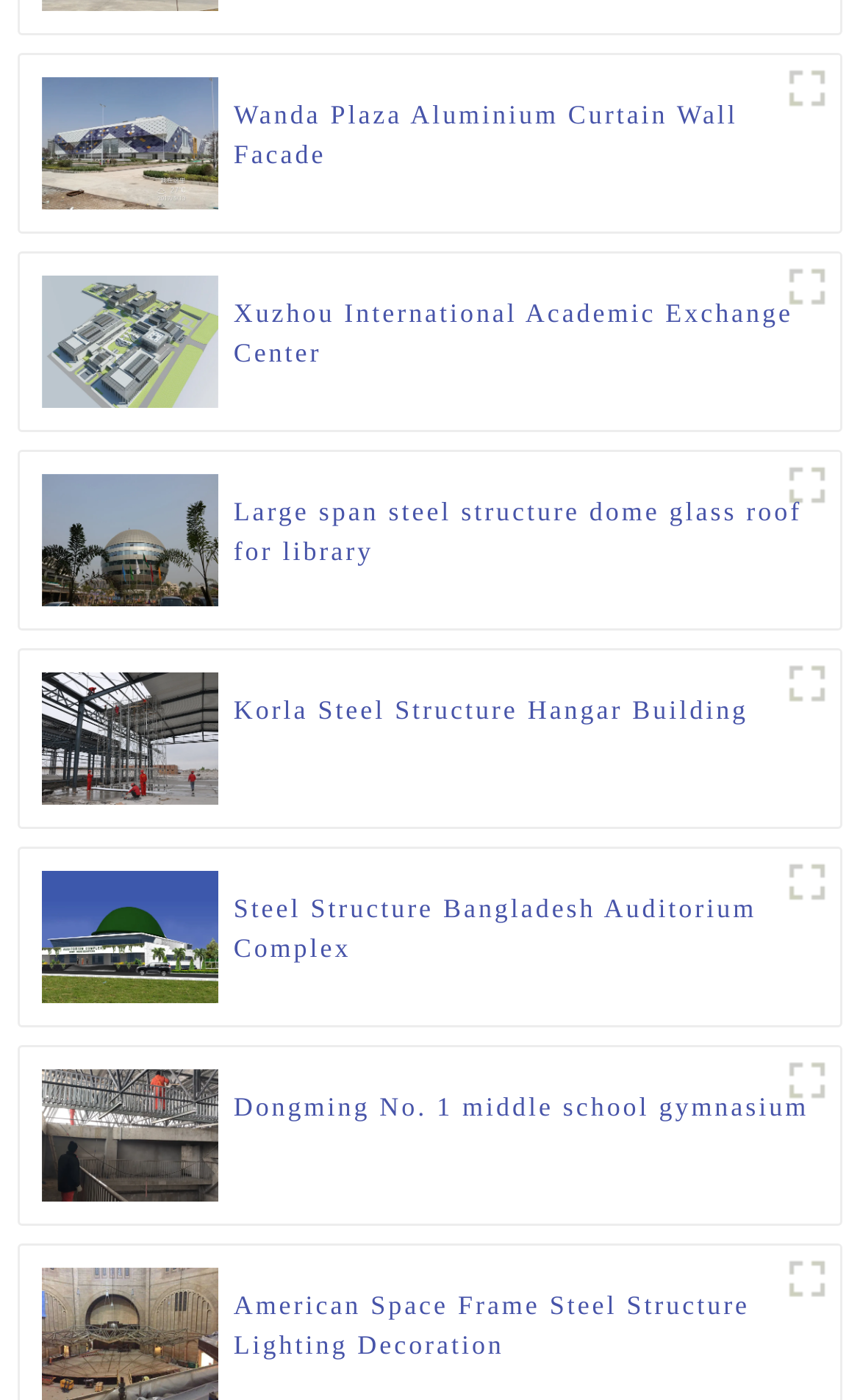Identify the bounding box of the HTML element described here: "title="Xuzhou International Academic Exchange Center"". Provide the coordinates as four float numbers between 0 and 1: [left, top, right, bottom].

[0.048, 0.232, 0.254, 0.254]